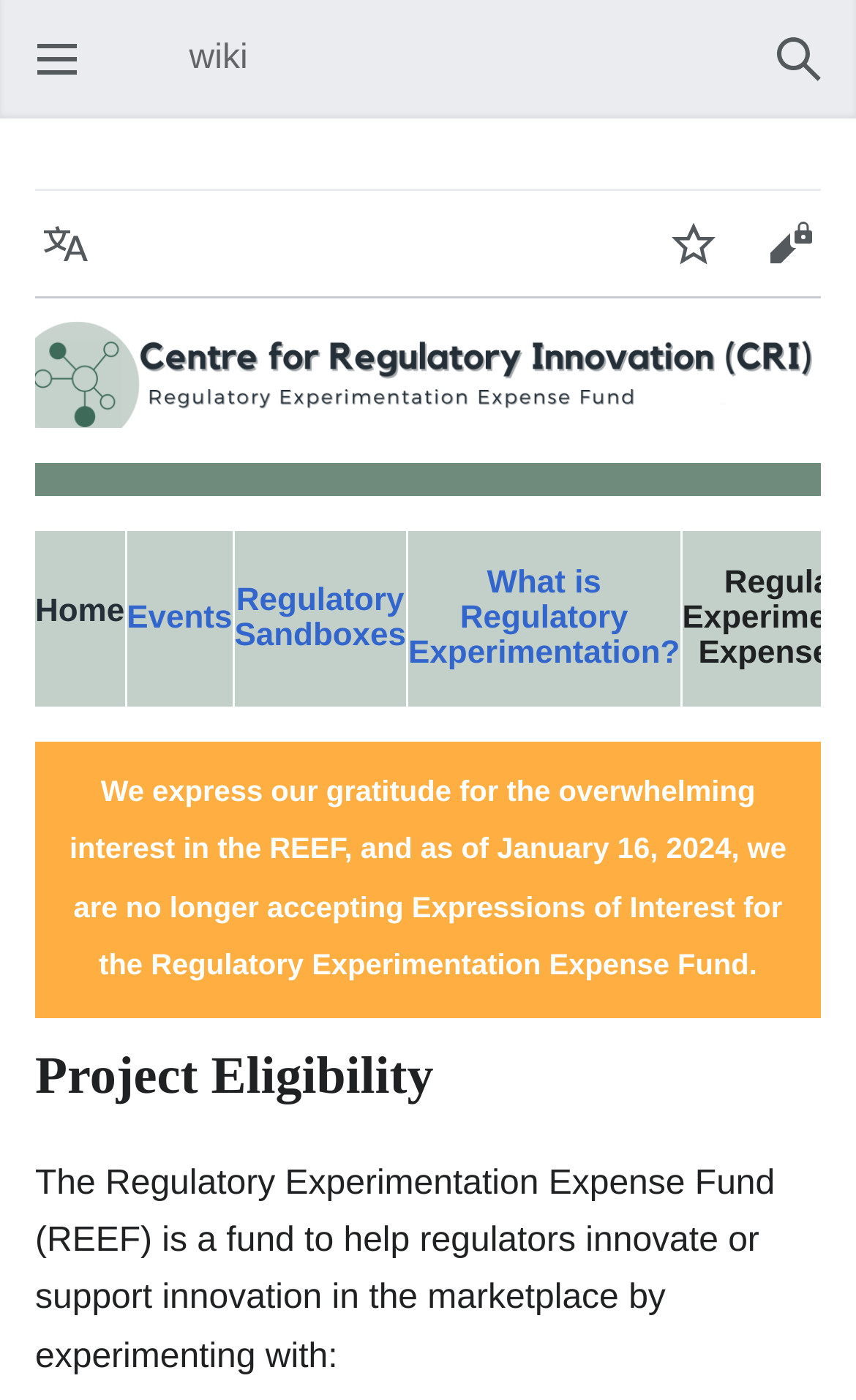Please identify the bounding box coordinates of the region to click in order to complete the given instruction: "Open main menu". The coordinates should be four float numbers between 0 and 1, i.e., [left, top, right, bottom].

[0.041, 0.008, 0.074, 0.028]